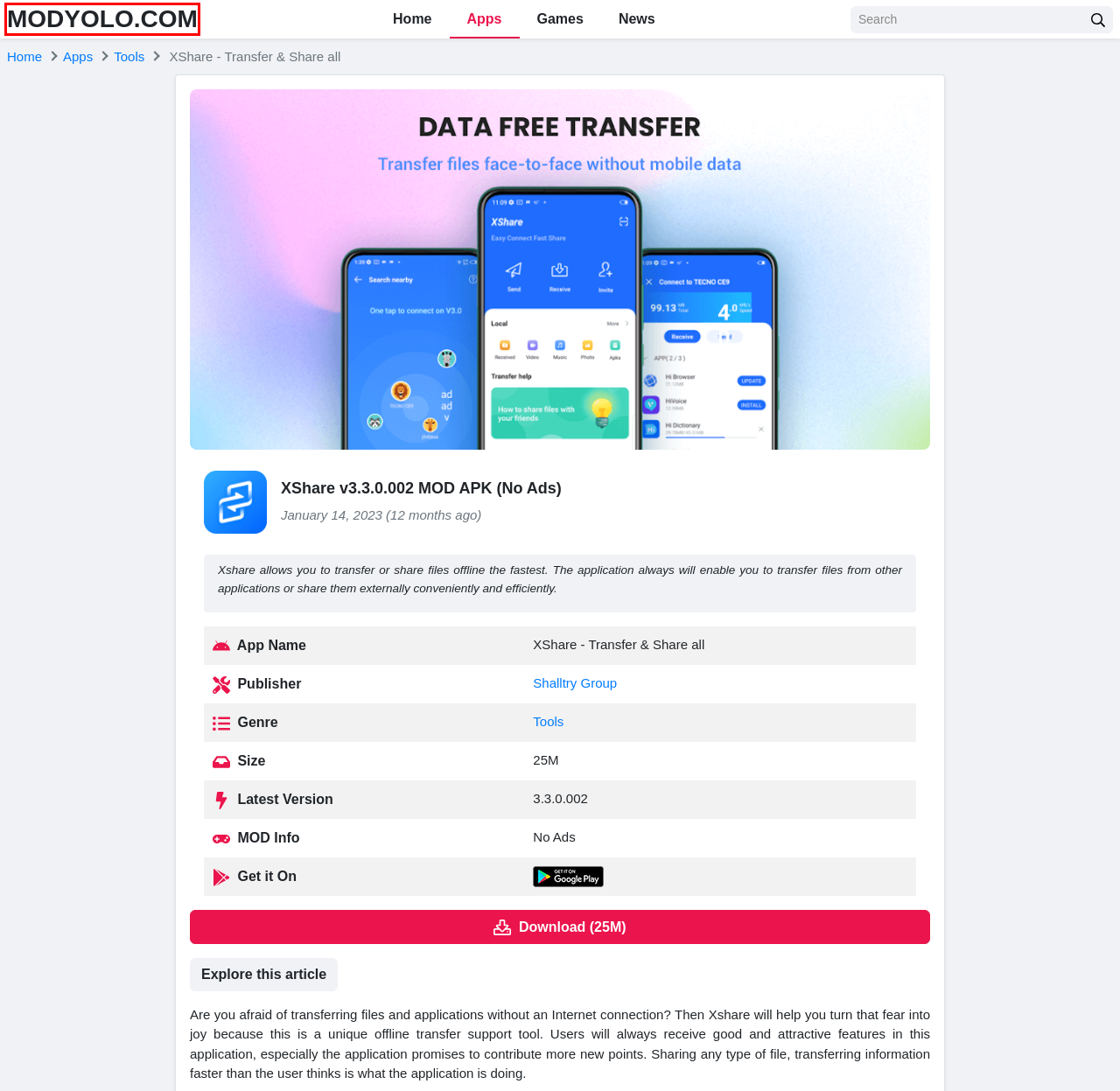You are provided with a screenshot of a webpage highlighting a UI element with a red bounding box. Choose the most suitable webpage description that matches the new page after clicking the element in the bounding box. Here are the candidates:
A. Measure map v1.3.09 MOD APK (Pro Unlocked) Download
B. Premium Apps APK - Download Apps Mod for Android
C. Netmonitor v1.22.3 MOD APK (Pro Unlocked) Download
D. News Archives - MODYOLO.COM
E. Tools Caregory - MODYOLO.COM
F. MODYOLO - Free MOD APK Game & Premium APP for Android
G. Games Mod APK - Free Android Game Mods for Android
H. Available APKs and MODs forShalltry Group - MODYOLO.COM

F